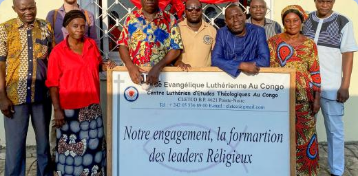What is the setting of the gathering?
Based on the image, respond with a single word or phrase.

Formal theological education